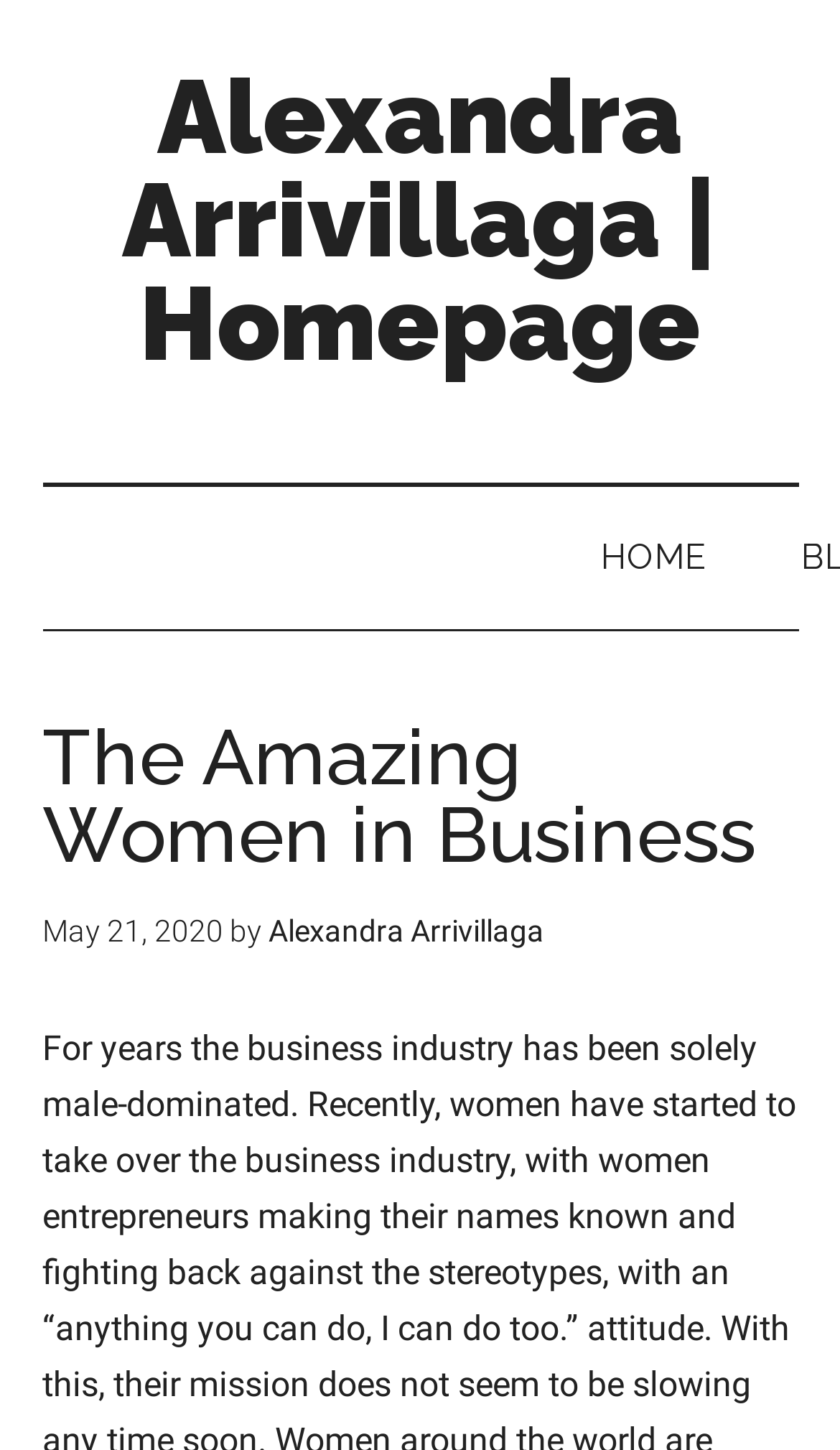Respond with a single word or phrase to the following question: When was the first article published?

May 21, 2020